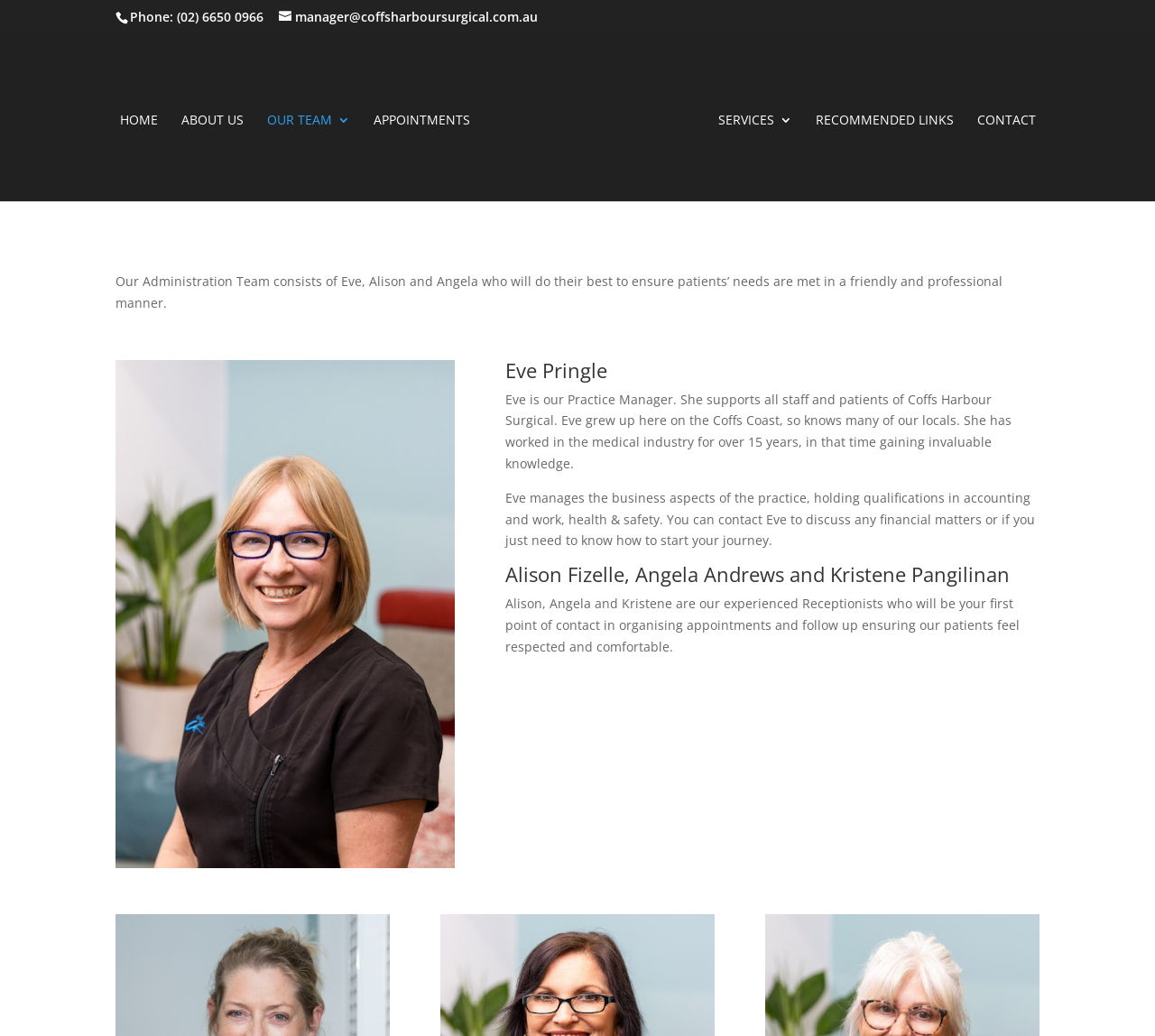Identify the bounding box coordinates of the section to be clicked to complete the task described by the following instruction: "Learn more about Eve Pringle". The coordinates should be four float numbers between 0 and 1, formatted as [left, top, right, bottom].

[0.438, 0.347, 0.9, 0.375]